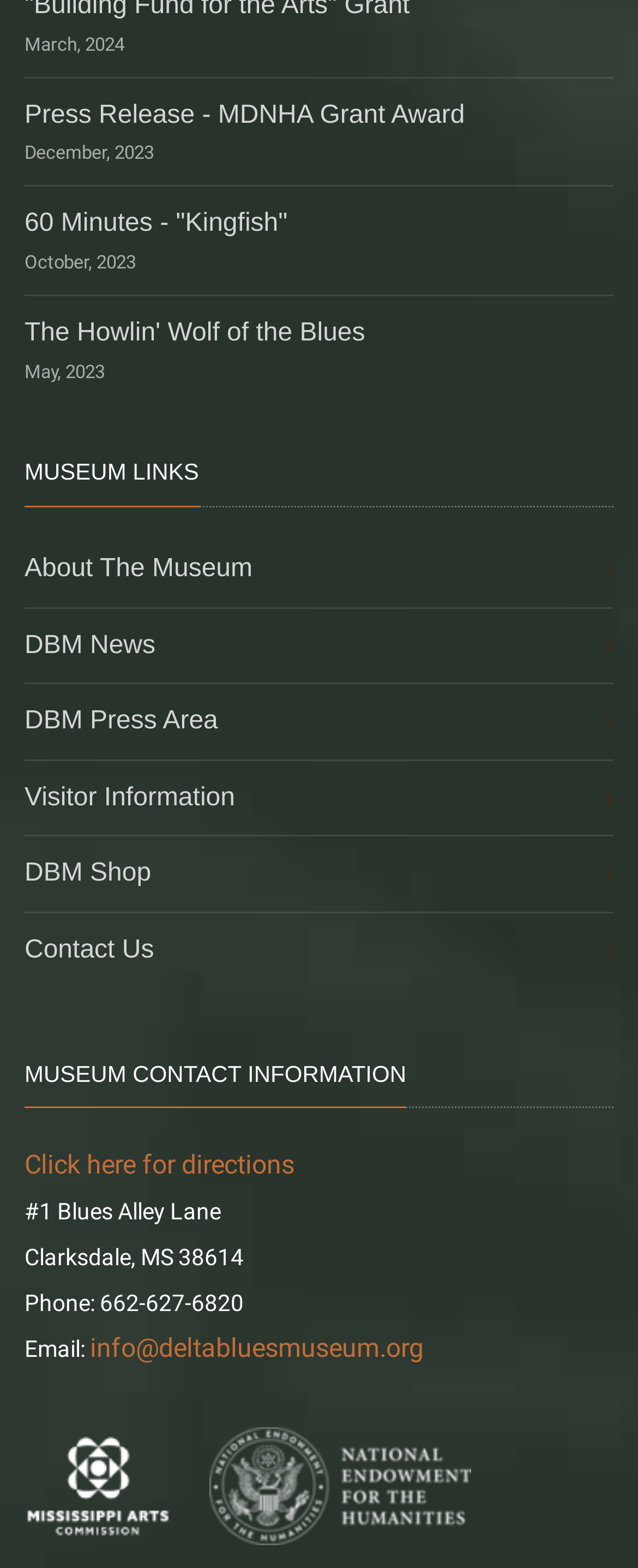Identify the bounding box coordinates for the region to click in order to carry out this instruction: "Get directions to the museum". Provide the coordinates using four float numbers between 0 and 1, formatted as [left, top, right, bottom].

[0.038, 0.733, 0.462, 0.753]